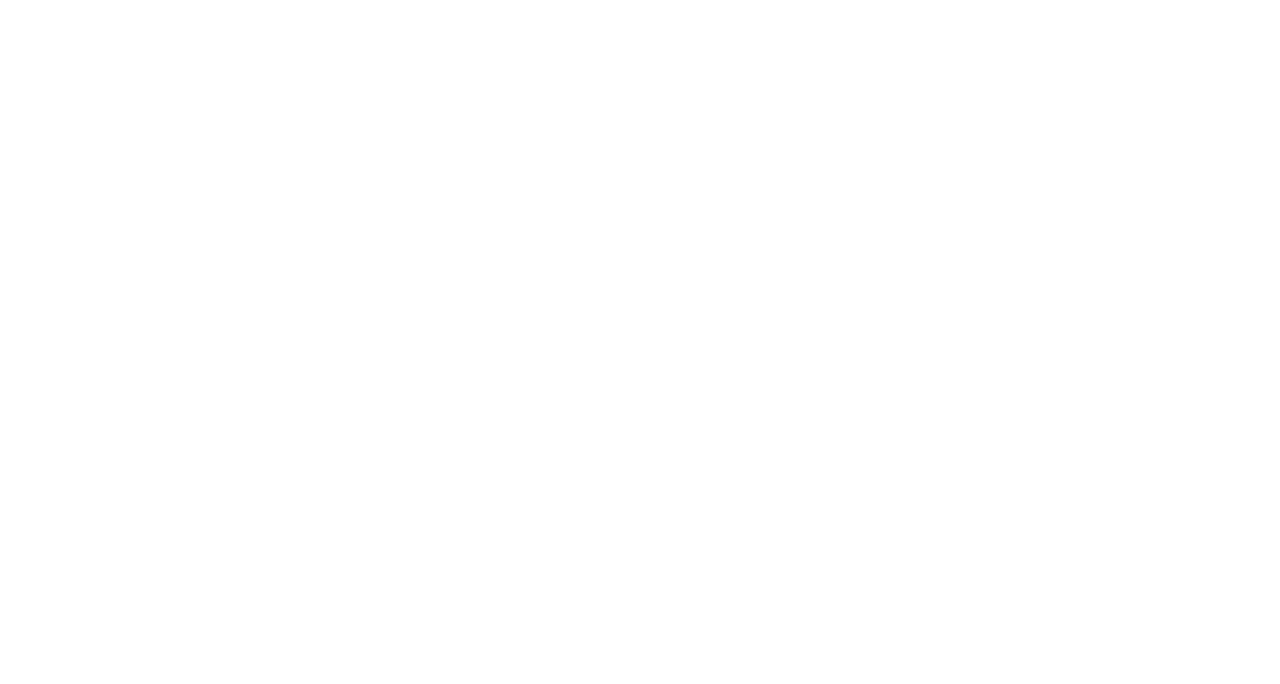What is the image on the top-left corner of this webpage?
Refer to the image and provide a concise answer in one word or phrase.

Svexa logo